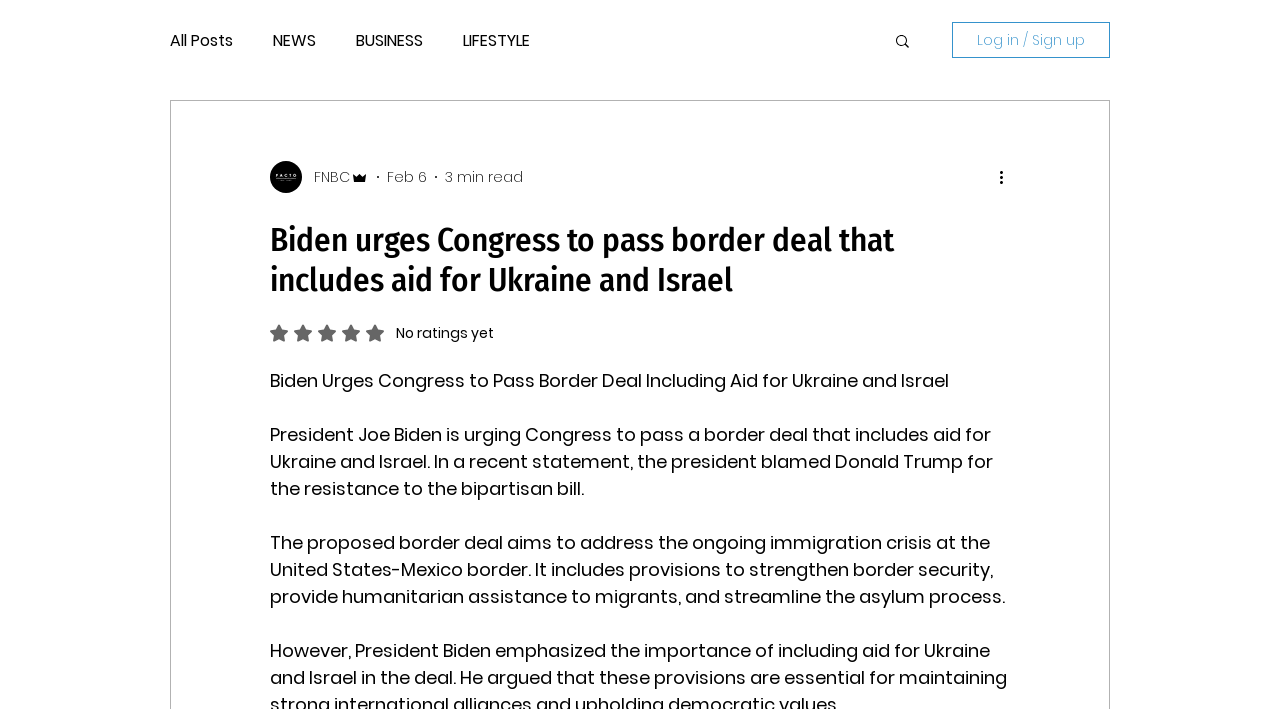Highlight the bounding box coordinates of the element that should be clicked to carry out the following instruction: "Log in or sign up". The coordinates must be given as four float numbers ranging from 0 to 1, i.e., [left, top, right, bottom].

[0.744, 0.031, 0.867, 0.082]